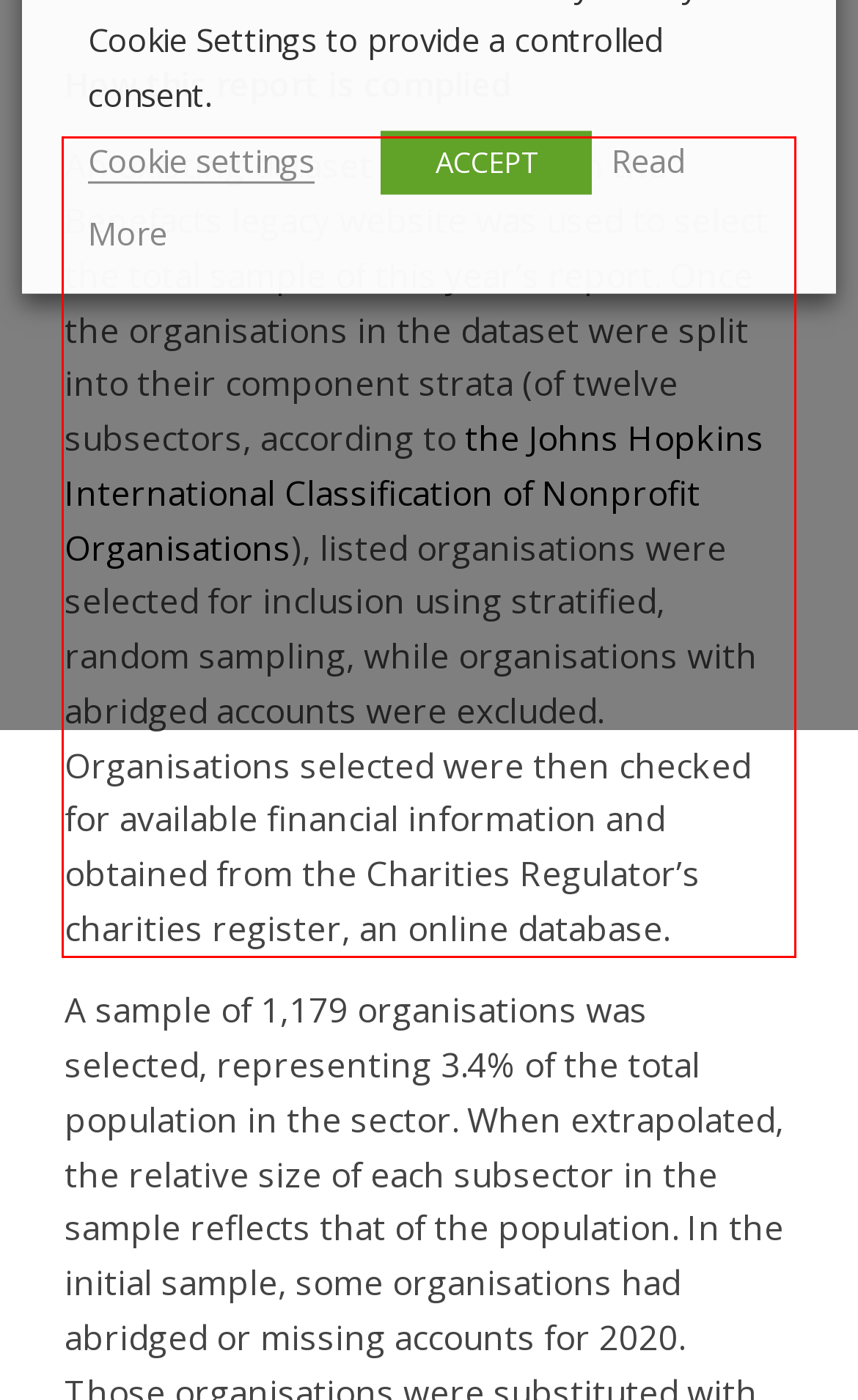You are given a screenshot with a red rectangle. Identify and extract the text within this red bounding box using OCR.

An existing dataset acquired from the Benefacts legacy website was used to select the total sample of this year’s report. Once the organisations in the dataset were split into their component strata (of twelve subsectors, according to the Johns Hopkins International Classification of Nonprofit Organisations), listed organisations were selected for inclusion using stratified, random sampling, while organisations with abridged accounts were excluded. Organisations selected were then checked for available financial information and obtained from the Charities Regulator’s charities register, an online database.